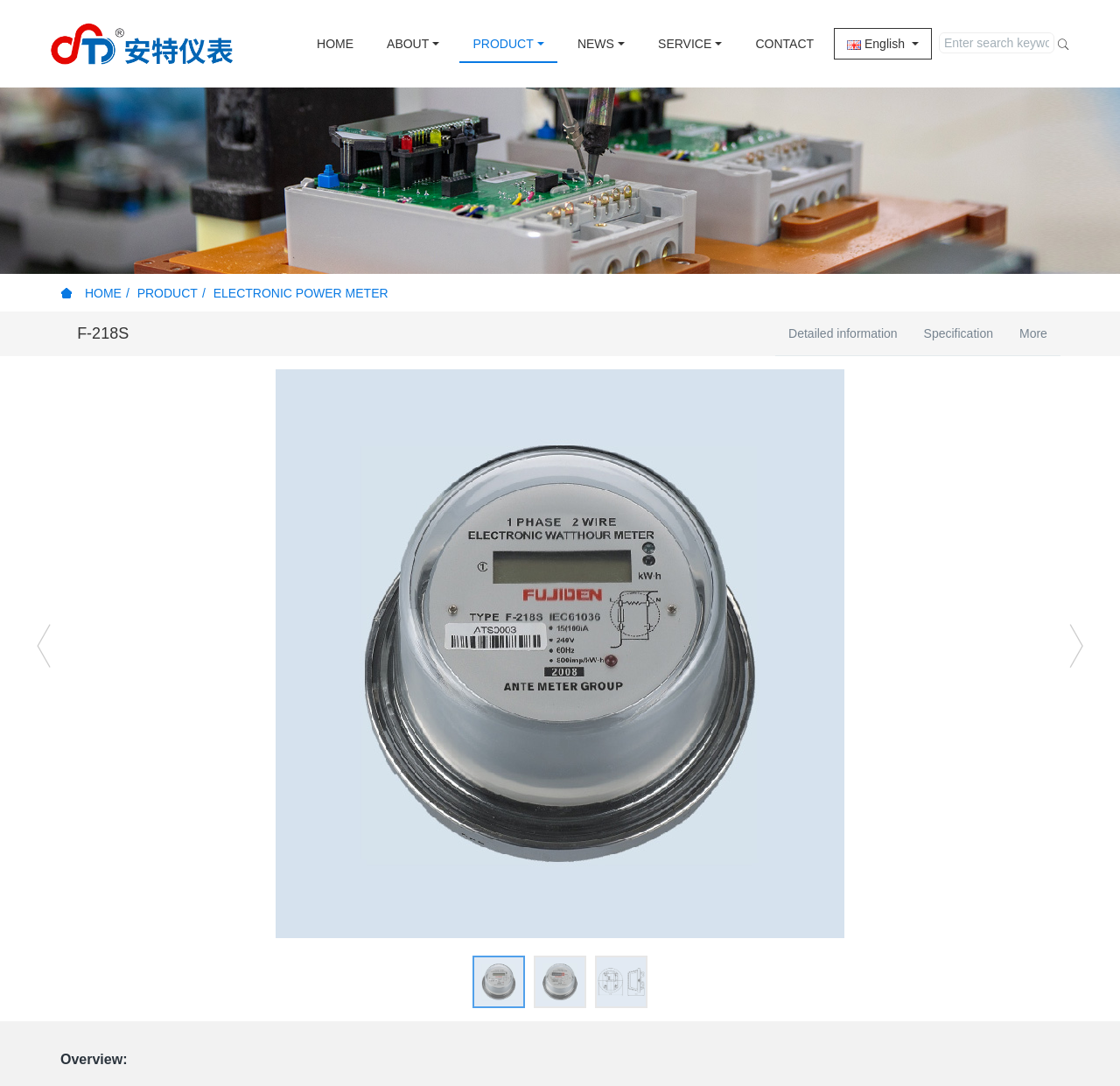Provide a thorough description of this webpage.

The webpage appears to be a product page for the F-218S single-phase electronic active energy meter. At the top left corner, there is a logo of Ante Meter Group Co., Ltd. accompanied by a link to the company's homepage. Next to it, there is a navigation menu with links to HOME, ABOUT, PRODUCT, NEWS, SERVICE, and CONTACT.

On the right side of the top navigation menu, there is a language selection button with an English flag icon, and a search bar with a search button and a text input field.

Below the top navigation menu, there is a large table that occupies the full width of the page. Within this table, there is a link to the product category "ELECTRONIC POWER METER" and a heading that reads "F-218S". 

To the right of the heading, there are three links: "Detailed information", "Specification", and "More". Below these links, there is a horizontal toolbar with a few buttons, including a left arrow button, a right arrow button, and a tab list with an image of the F-218S product.

At the very bottom of the page, there is a static text that reads "Overview:", which is likely the title of the product description that follows.